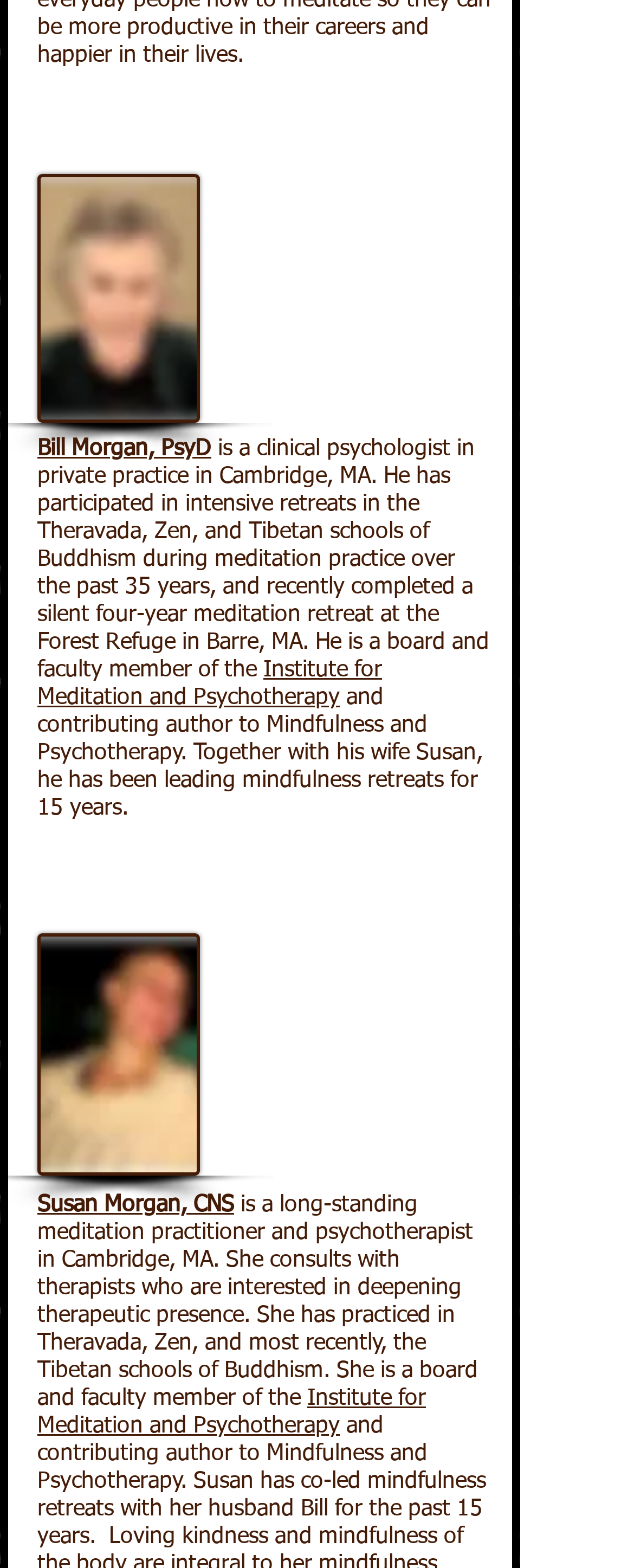Locate the UI element described by Institute for Meditation and Psychotherapy in the provided webpage screenshot. Return the bounding box coordinates in the format (top-left x, top-left y, bottom-right x, bottom-right y), ensuring all values are between 0 and 1.

[0.059, 0.885, 0.672, 0.917]